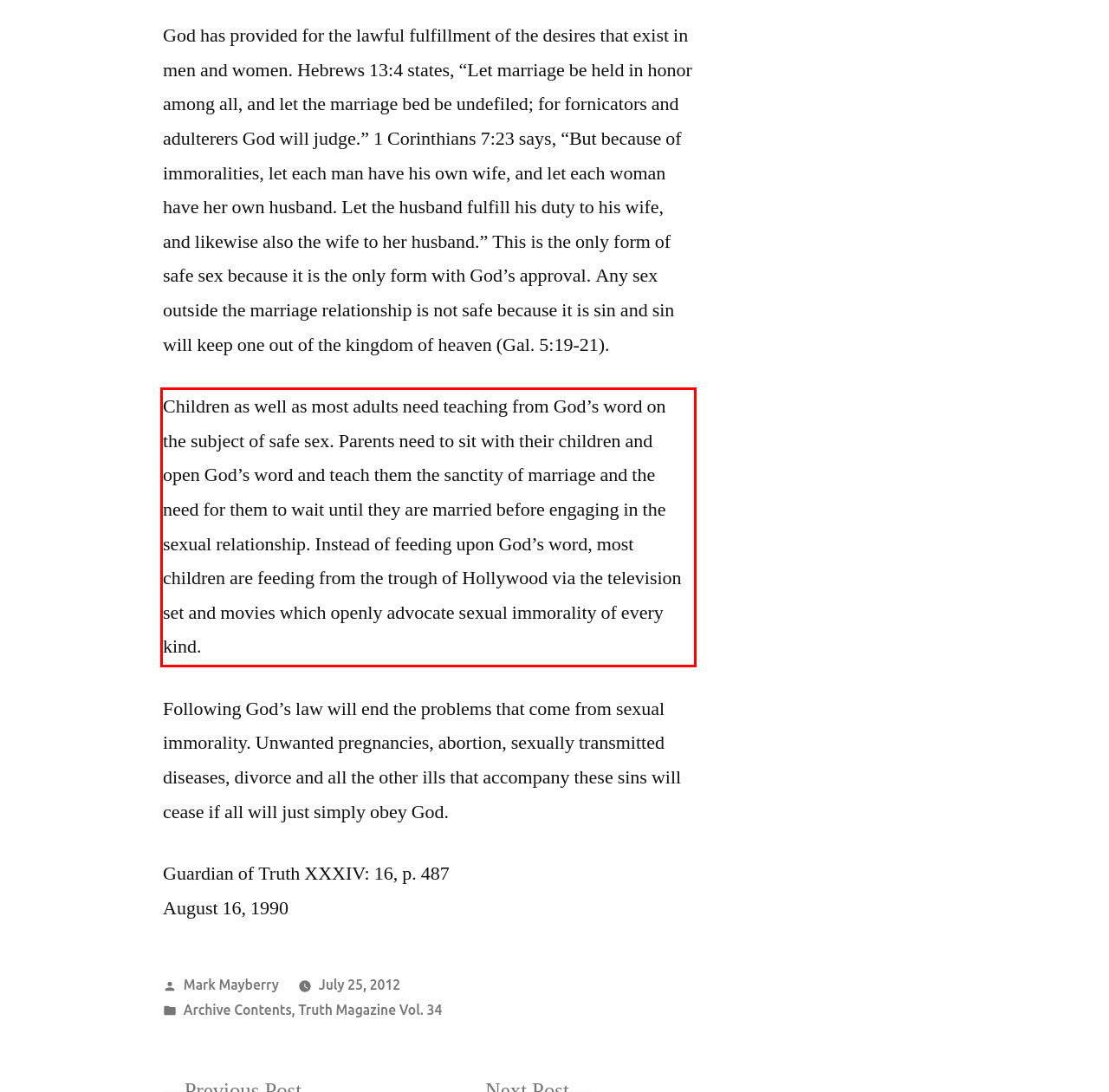With the given screenshot of a webpage, locate the red rectangle bounding box and extract the text content using OCR.

Children as well as most adults need teaching from God’s word on the subject of safe sex. Parents need to sit with their children and open God’s word and teach them the sanctity of marriage and the need for them to wait until they are married before engaging in the sexual relationship. Instead of feeding upon God’s word, most children are feeding from the trough of Hollywood via the television set and movies which openly advocate sexual immorality of every kind.